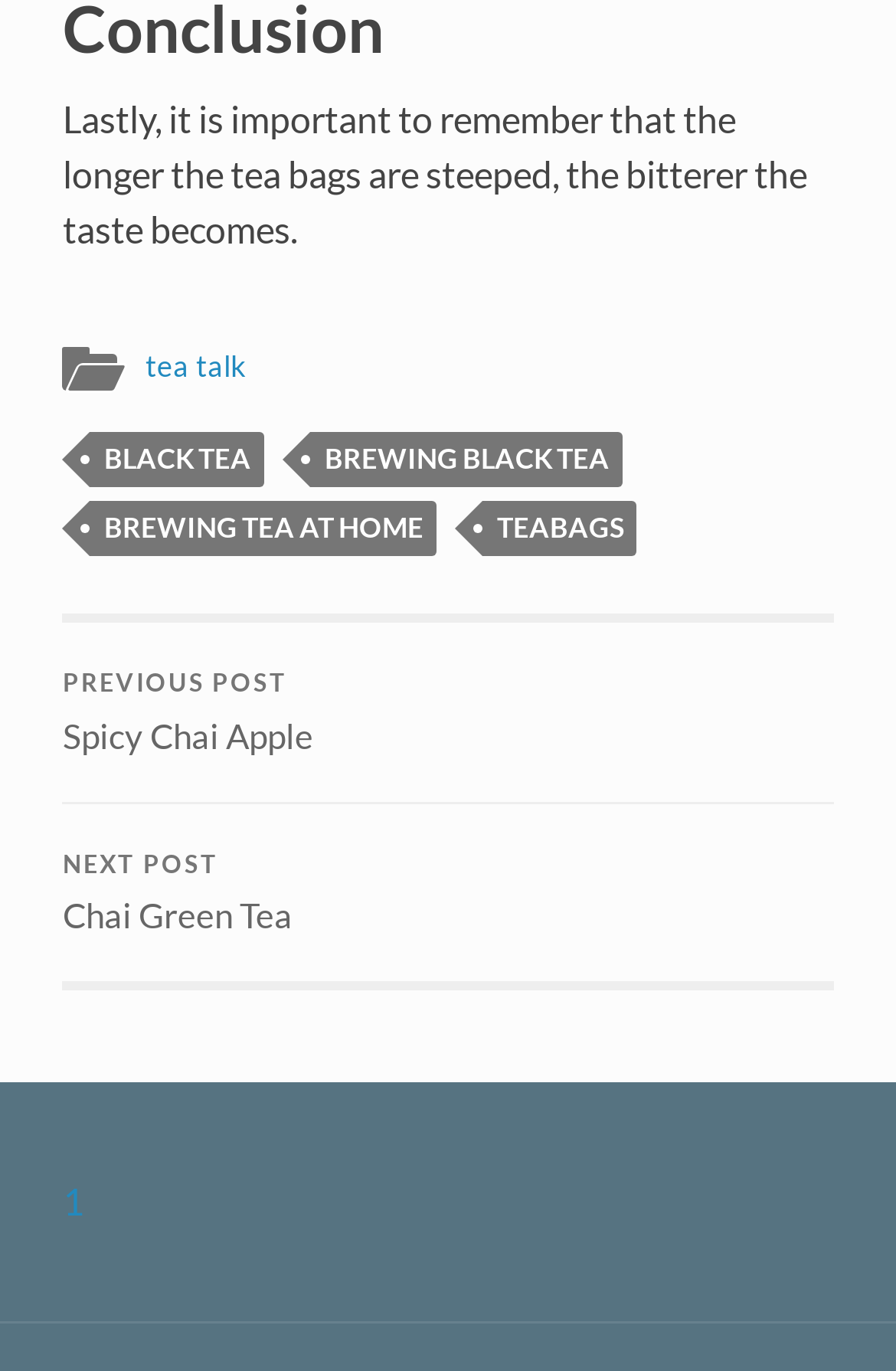Please locate the bounding box coordinates of the element that needs to be clicked to achieve the following instruction: "go to PREVIOUS POST Spicy Chai Apple". The coordinates should be four float numbers between 0 and 1, i.e., [left, top, right, bottom].

[0.07, 0.454, 0.93, 0.584]